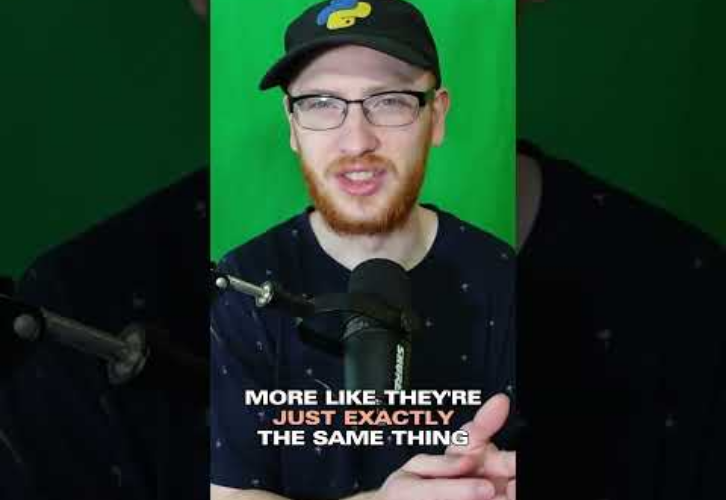What is the dominant color of the background?
Look at the image and respond with a single word or a short phrase.

bright green